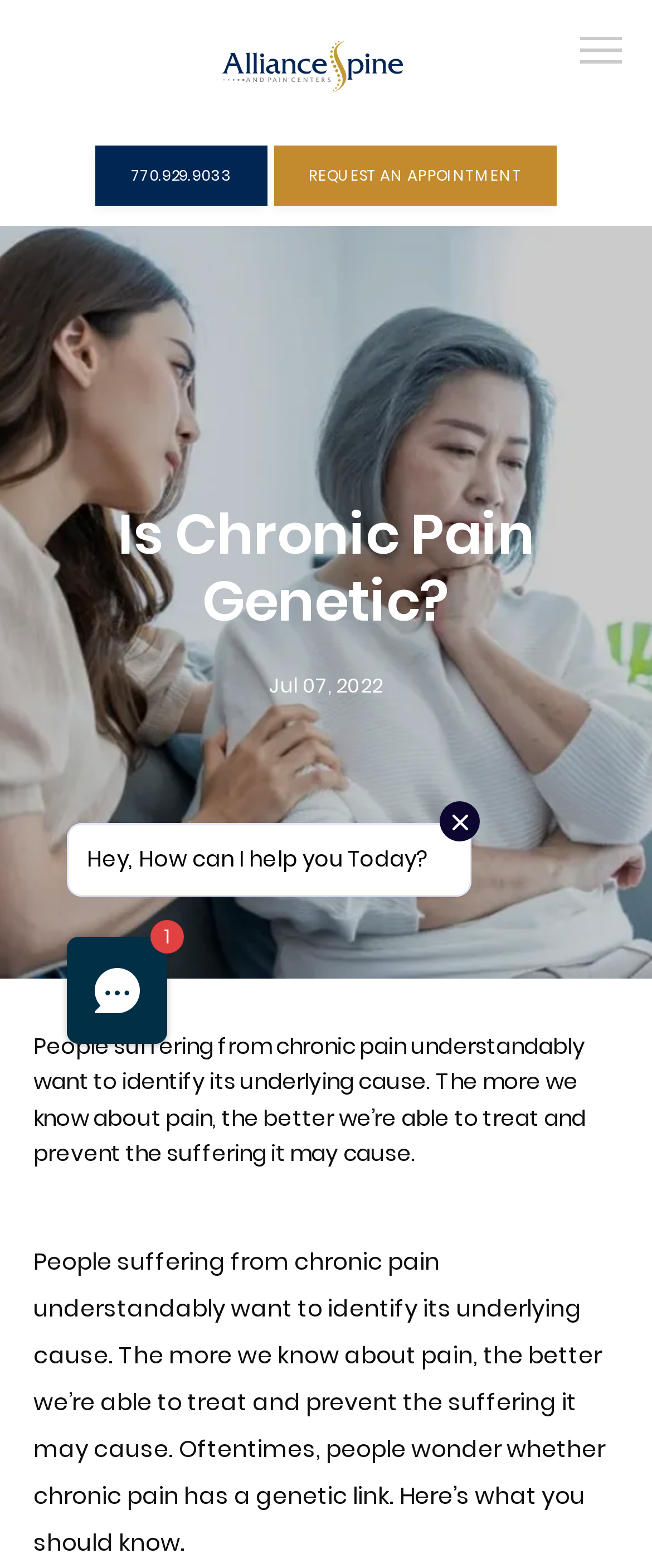Answer the following inquiry with a single word or phrase:
What is the phone number to contact the pain center?

770.929.9033